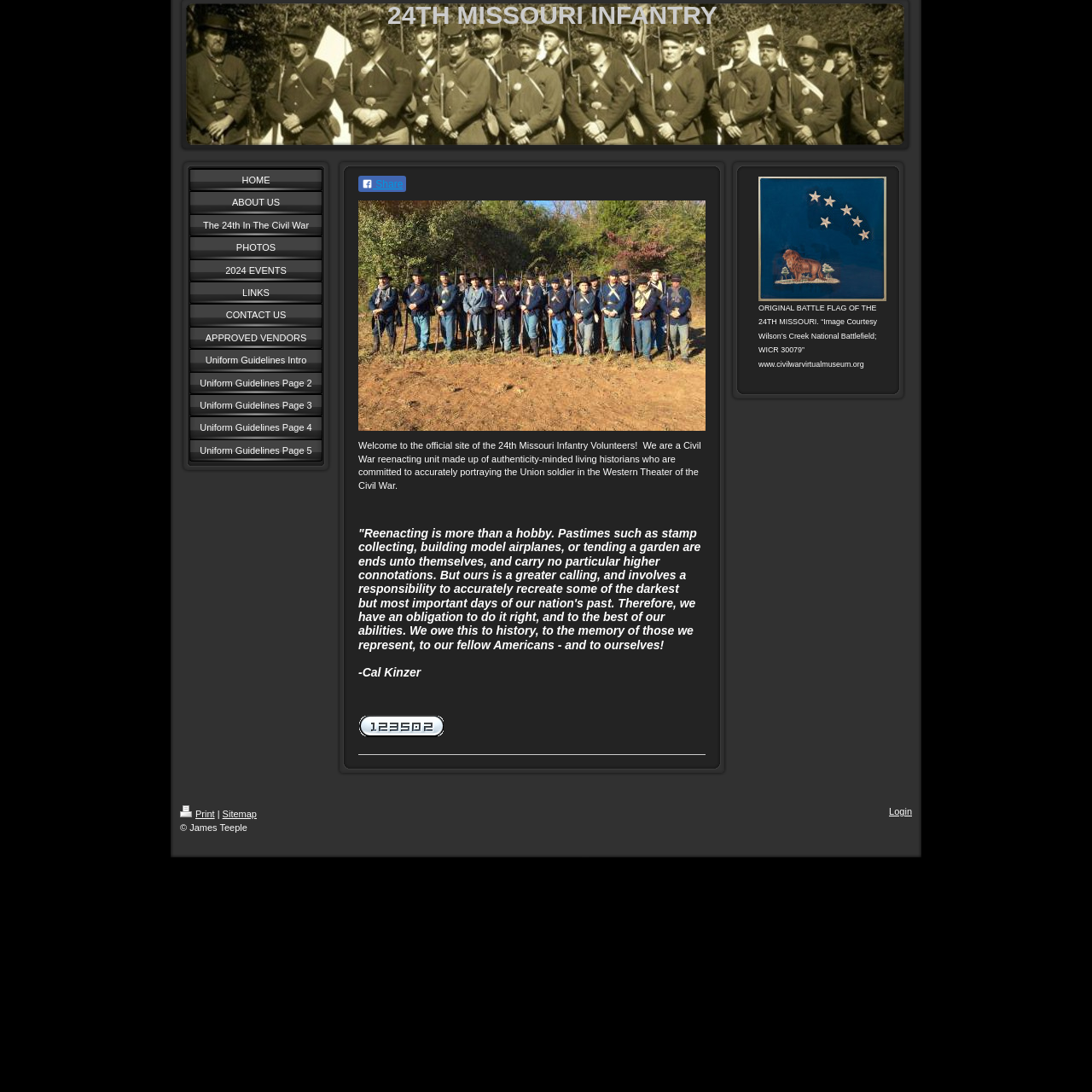What is the purpose of the reenacting unit?
Provide a thorough and detailed answer to the question.

The purpose of the reenacting unit can be inferred from the StaticText element with the text 'We are a Civil War reenacting unit made up of authenticity-minded living historians who are committed to accurately portraying the Union soldier in the Western Theater of the Civil War.' This text explains the unit's purpose and commitment to accuracy.